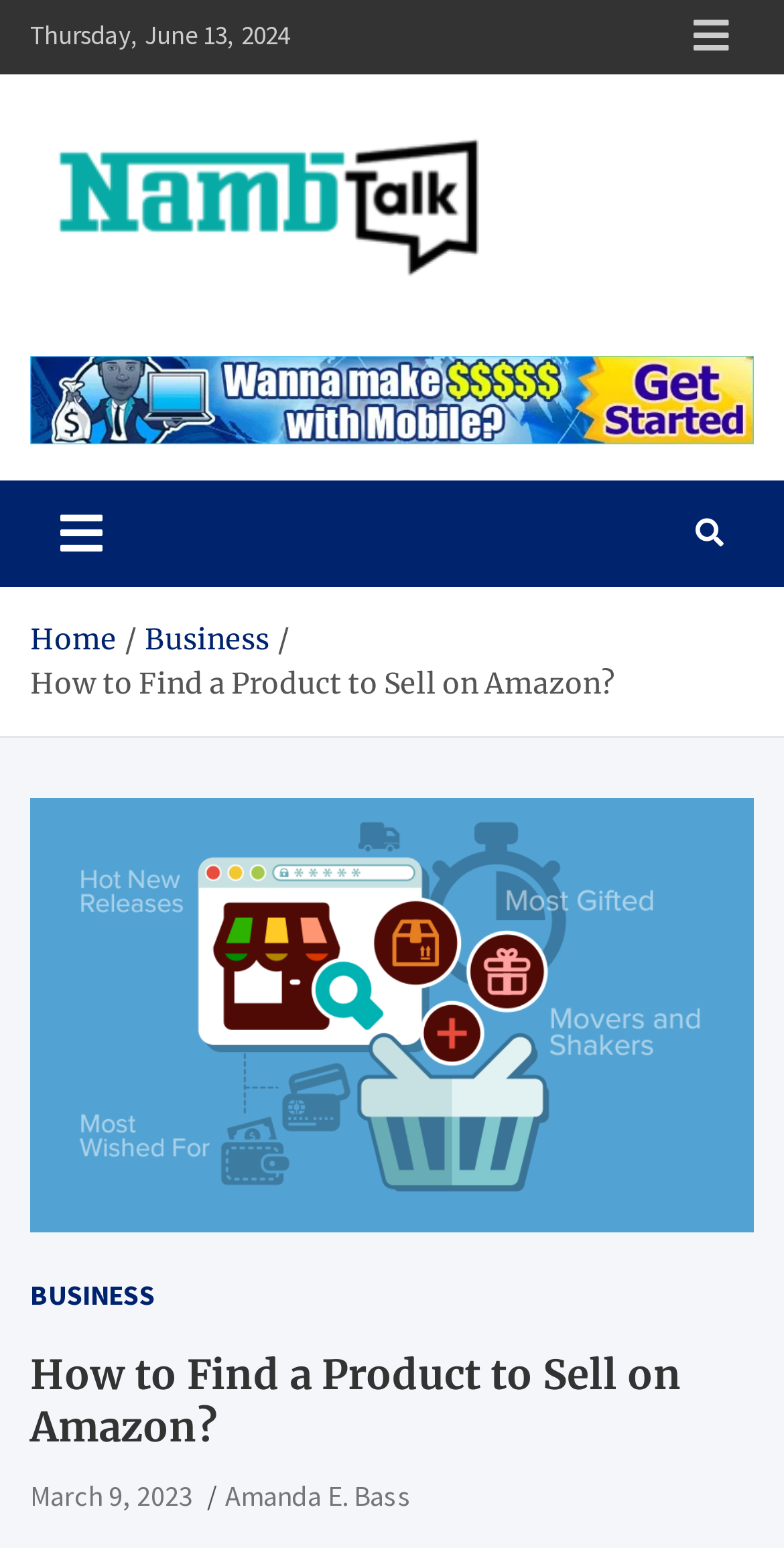Identify the bounding box coordinates of the HTML element based on this description: "parent_node: Namb Talk".

[0.038, 0.071, 0.641, 0.193]